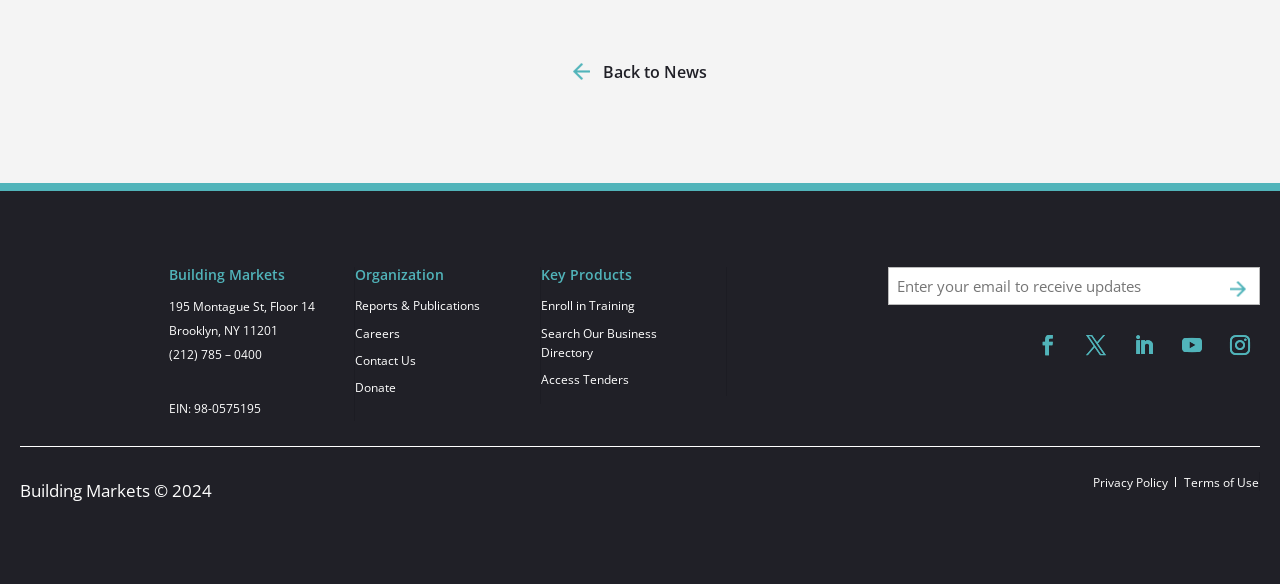What is the purpose of the textbox?
Please provide a single word or phrase in response based on the screenshot.

Enter your email to receive updates